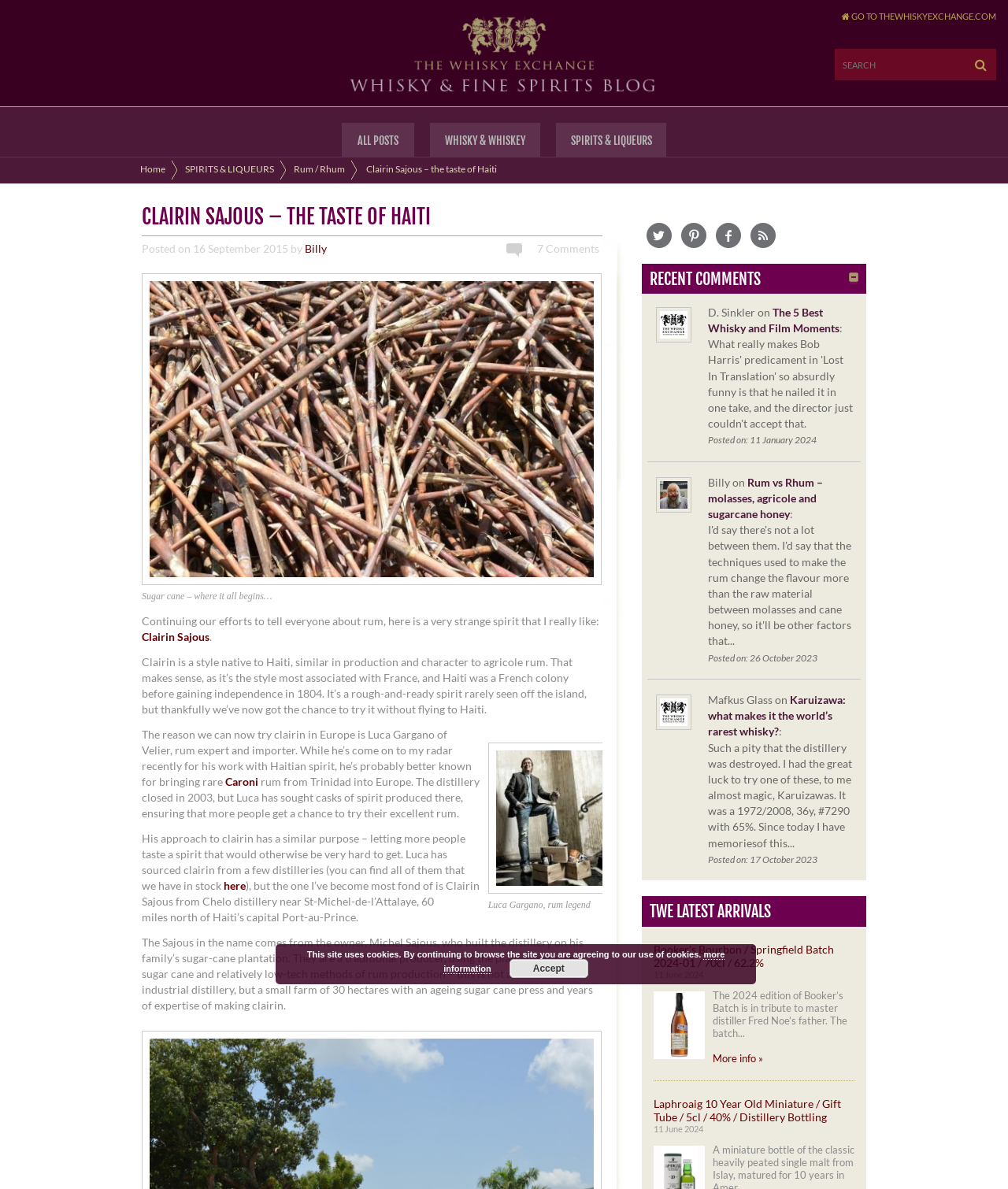Determine the coordinates of the bounding box for the clickable area needed to execute this instruction: "Read the latest blog post".

[0.141, 0.168, 0.597, 0.199]